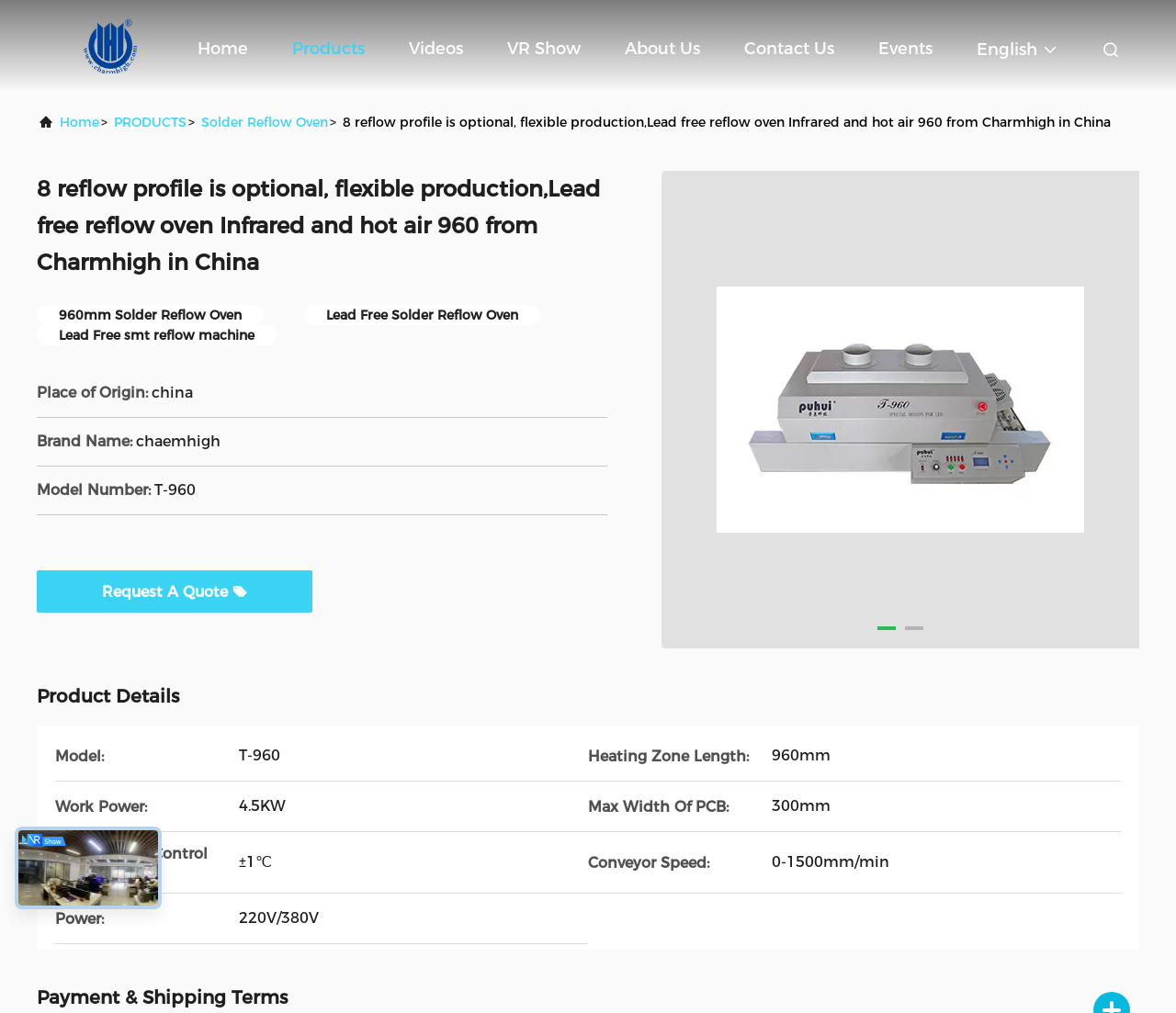What is the maximum width of PCB?
Please provide a comprehensive answer to the question based on the webpage screenshot.

I found the maximum width of PCB by looking at the 'Max Width Of PCB:' label on the webpage, which is located below the 'Heating Zone Length:' label. The corresponding text is '300mm'.